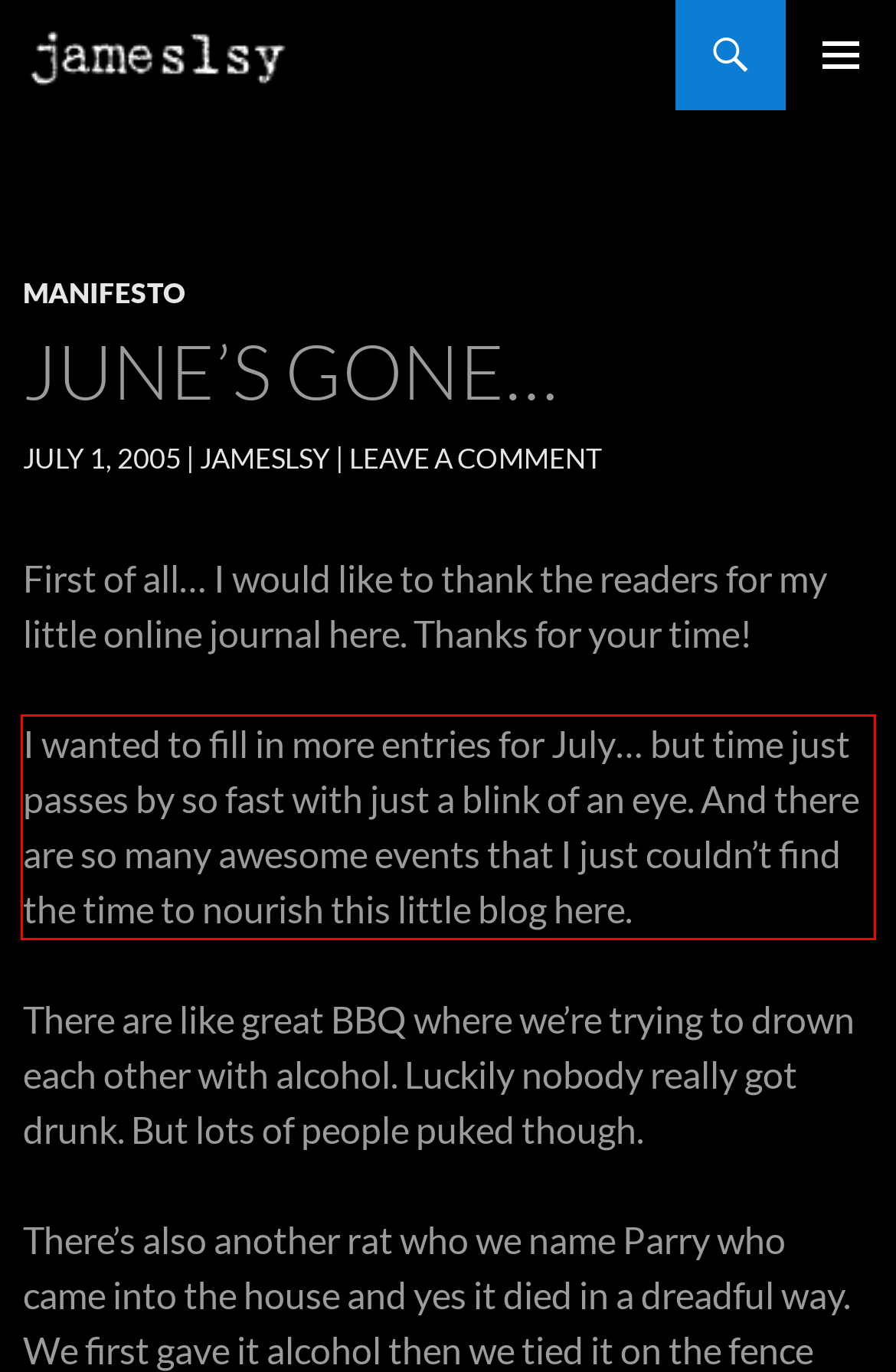You have a screenshot of a webpage, and there is a red bounding box around a UI element. Utilize OCR to extract the text within this red bounding box.

I wanted to fill in more entries for July… but time just passes by so fast with just a blink of an eye. And there are so many awesome events that I just couldn’t find the time to nourish this little blog here.